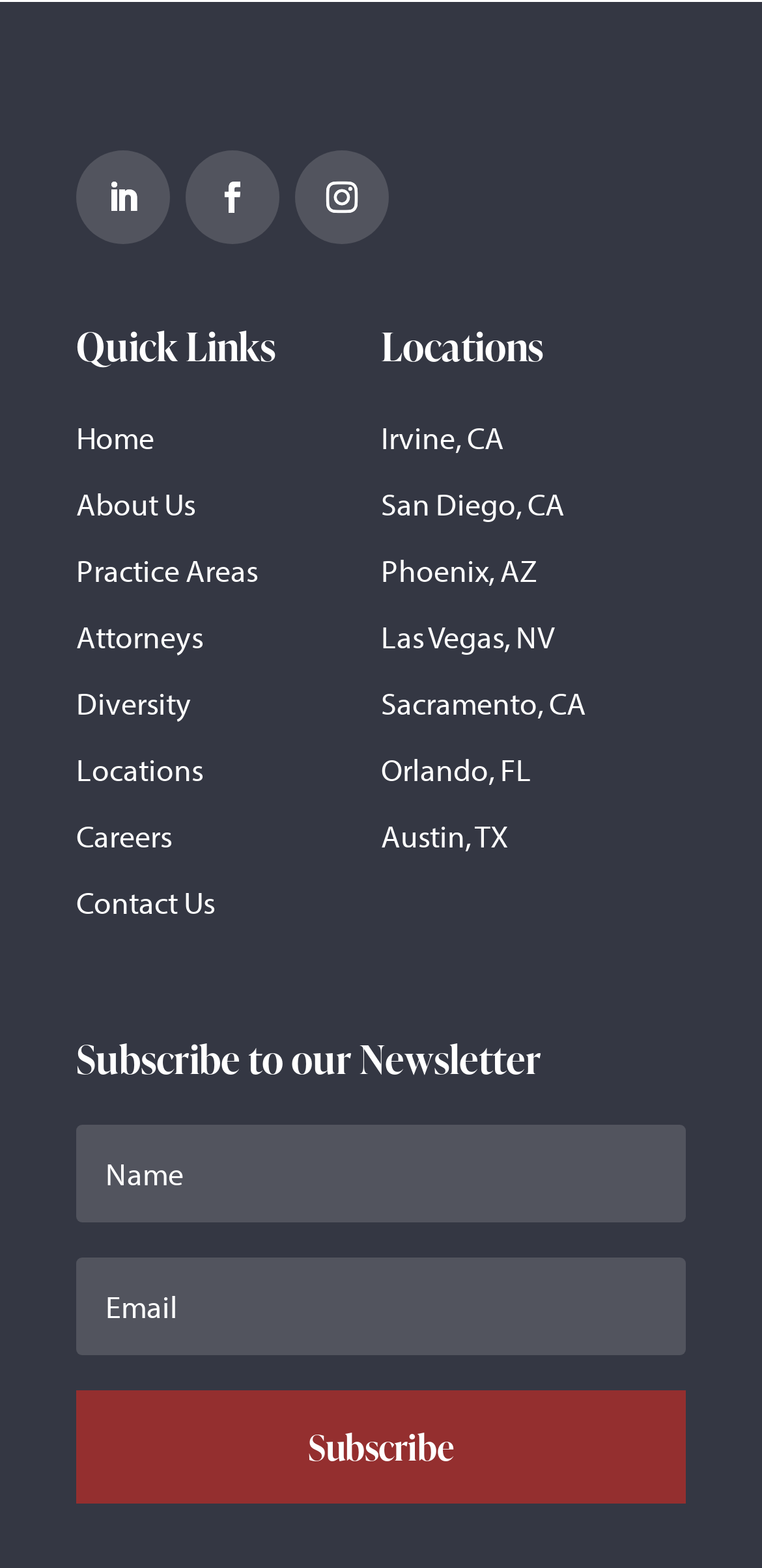What is the first quick link?
Answer with a single word or phrase, using the screenshot for reference.

Home